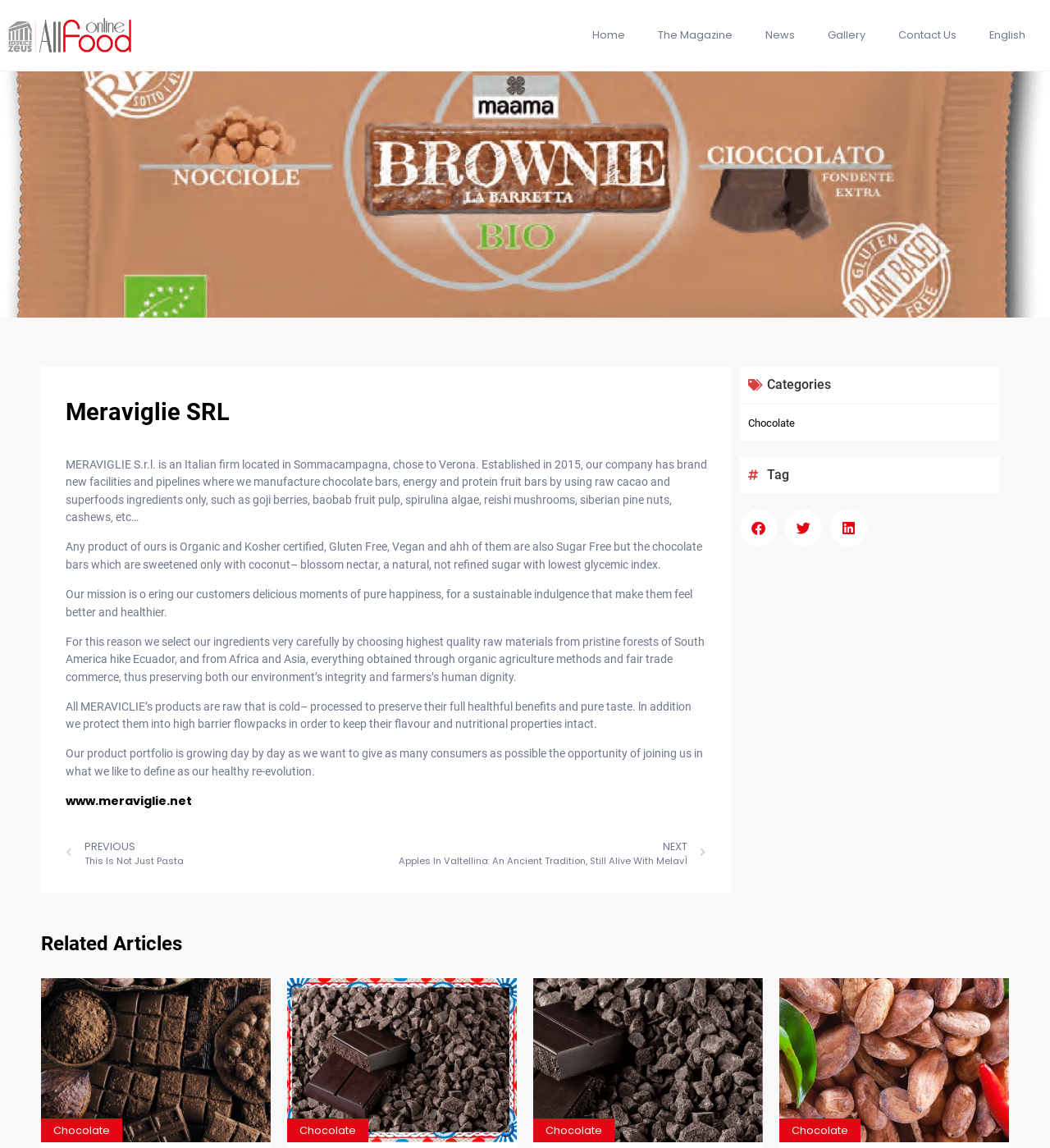Identify the bounding box coordinates for the element you need to click to achieve the following task: "Click on Home". Provide the bounding box coordinates as four float numbers between 0 and 1, in the form [left, top, right, bottom].

[0.548, 0.014, 0.611, 0.047]